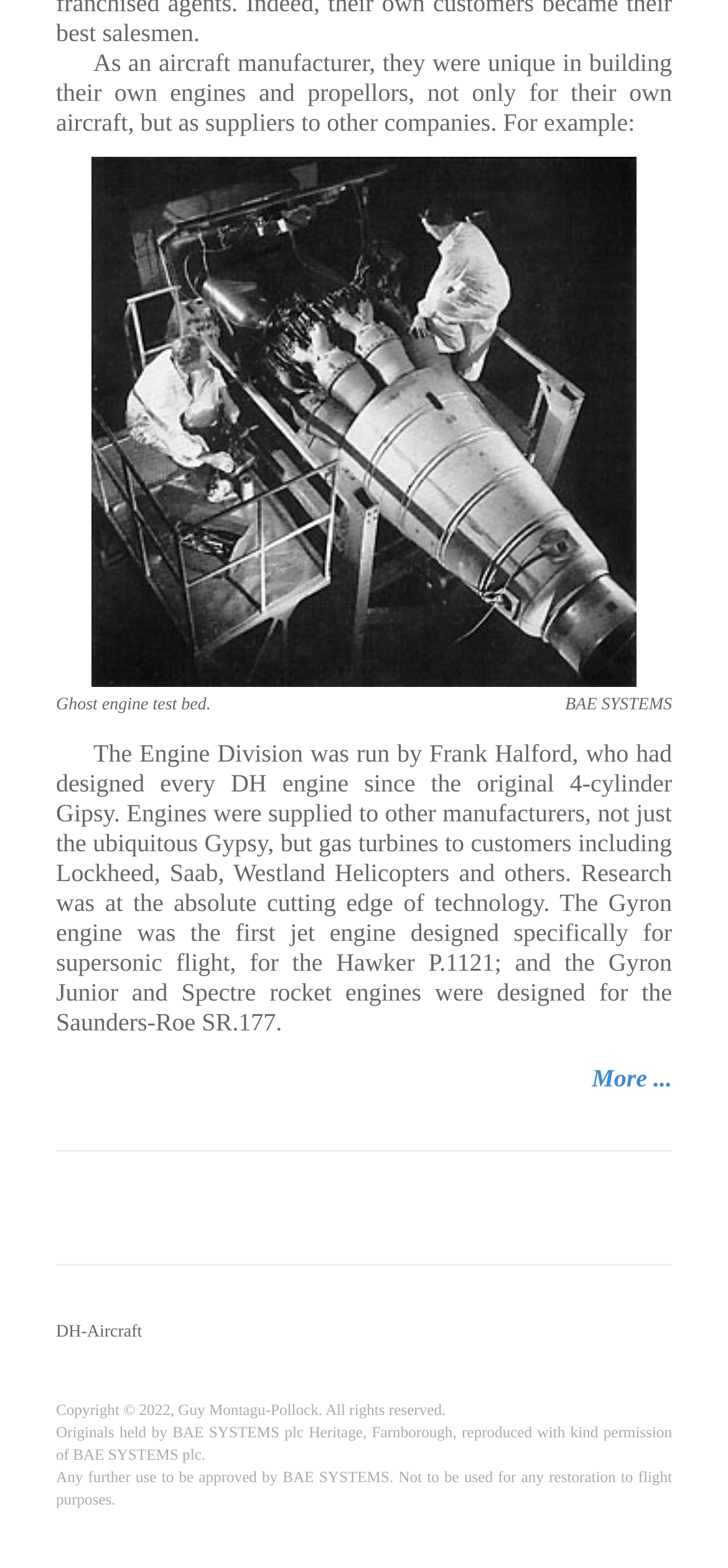Provide a brief response in the form of a single word or phrase:
What is the name of the aircraft manufacturer mentioned?

DH